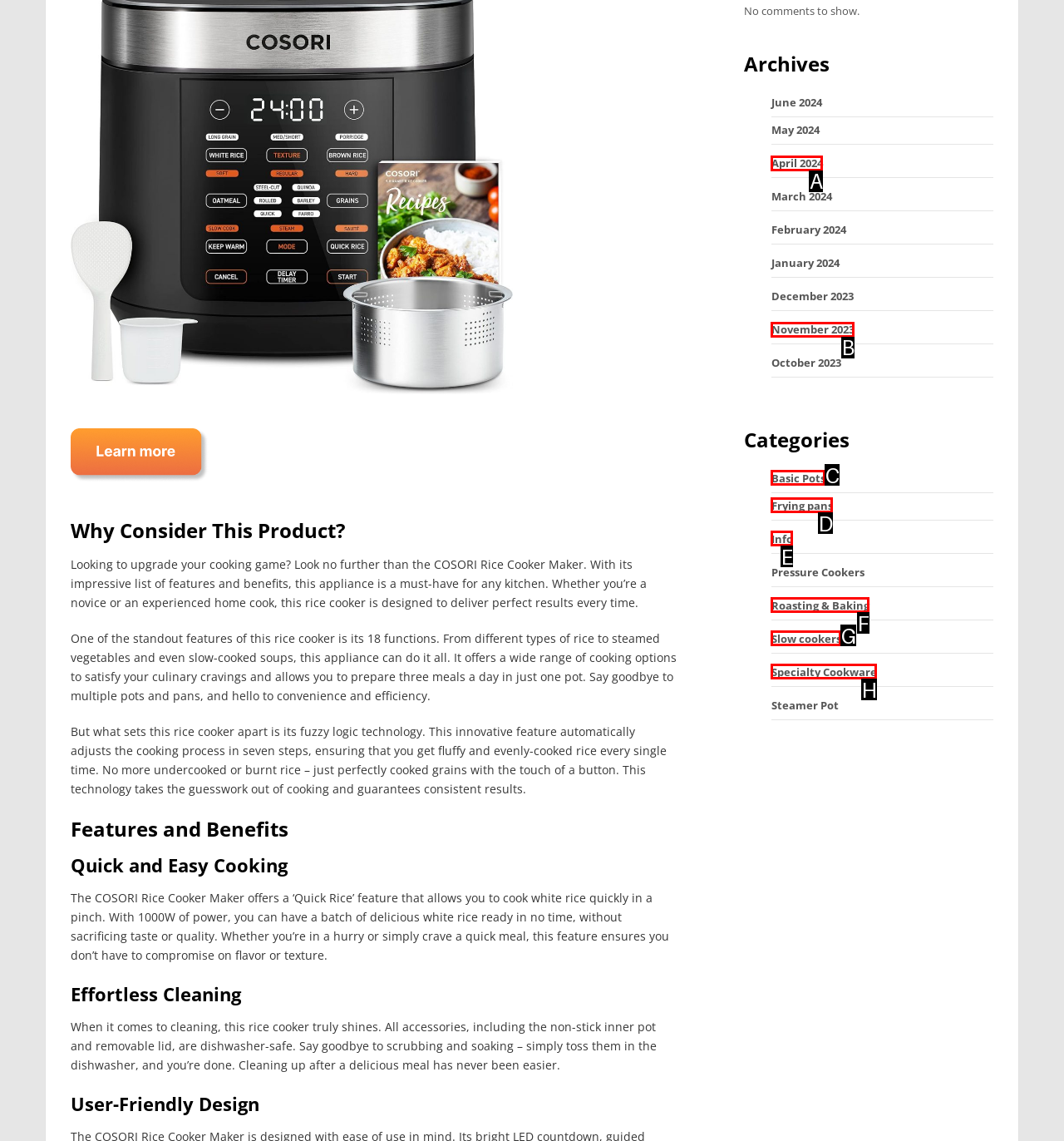Select the HTML element that best fits the description: Frying pans
Respond with the letter of the correct option from the choices given.

D